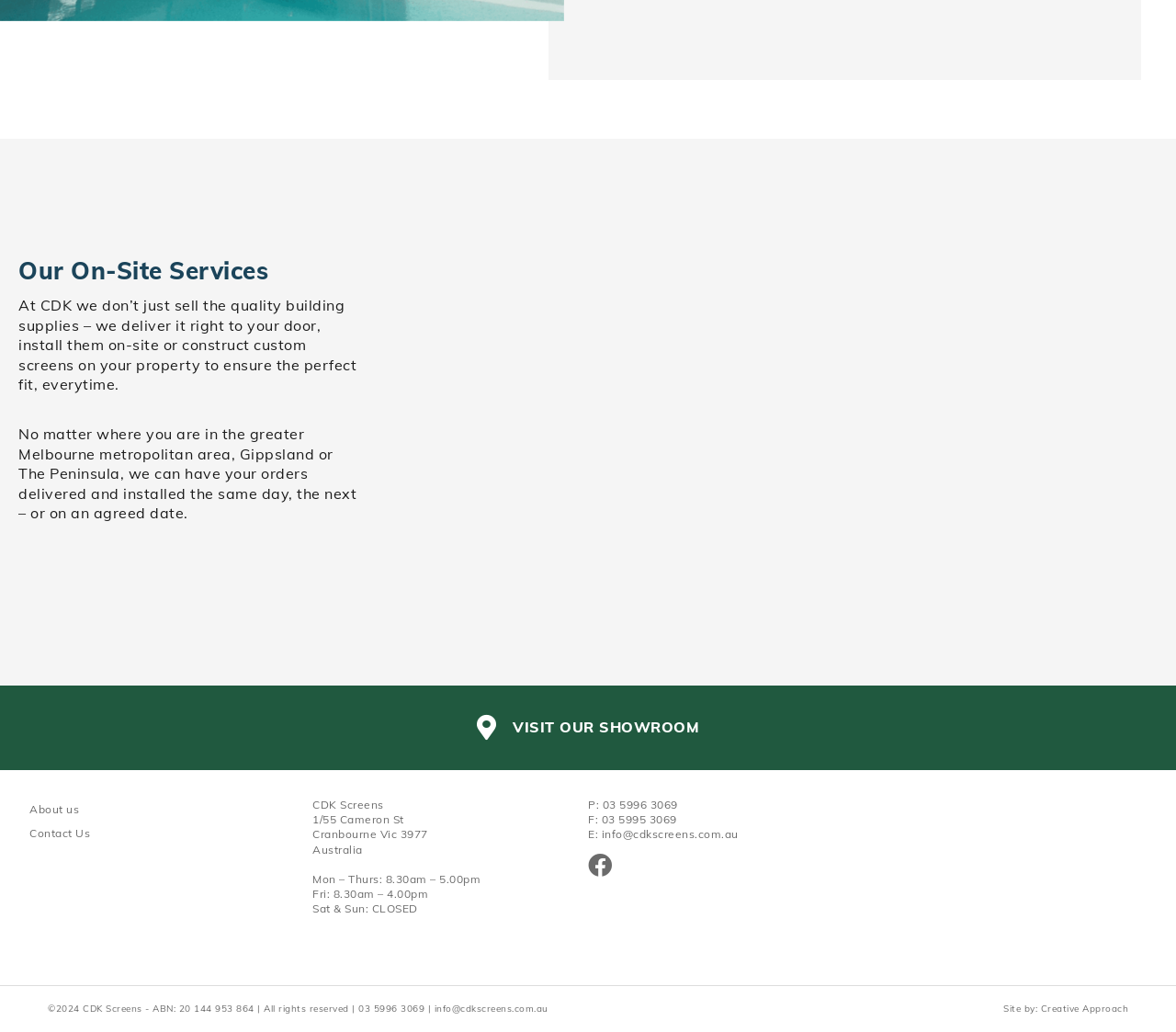Locate the bounding box of the UI element described by: "Visit our showroom" in the given webpage screenshot.

[0.262, 0.693, 0.738, 0.718]